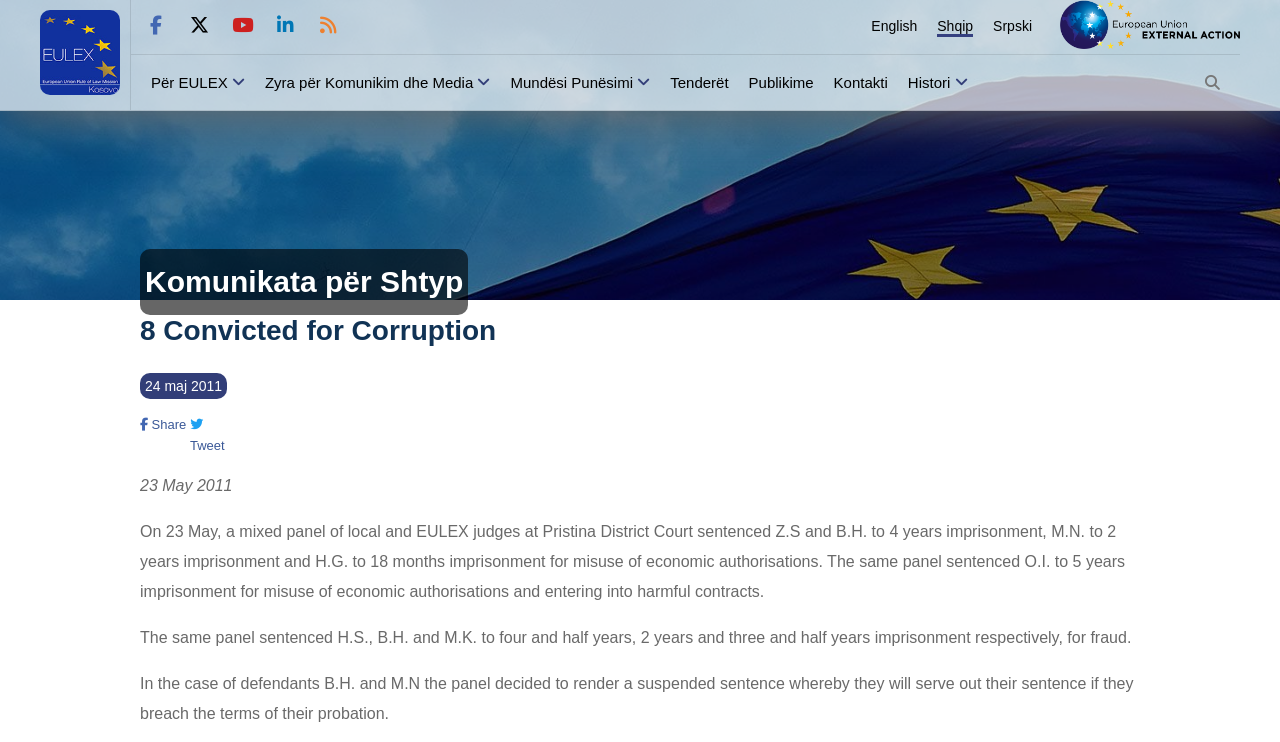What is the name of the court that sentenced the defendants?
Provide a thorough and detailed answer to the question.

The webpage mentions that a mixed panel of local and EULEX judges at Pristina District Court sentenced the defendants to imprisonment.